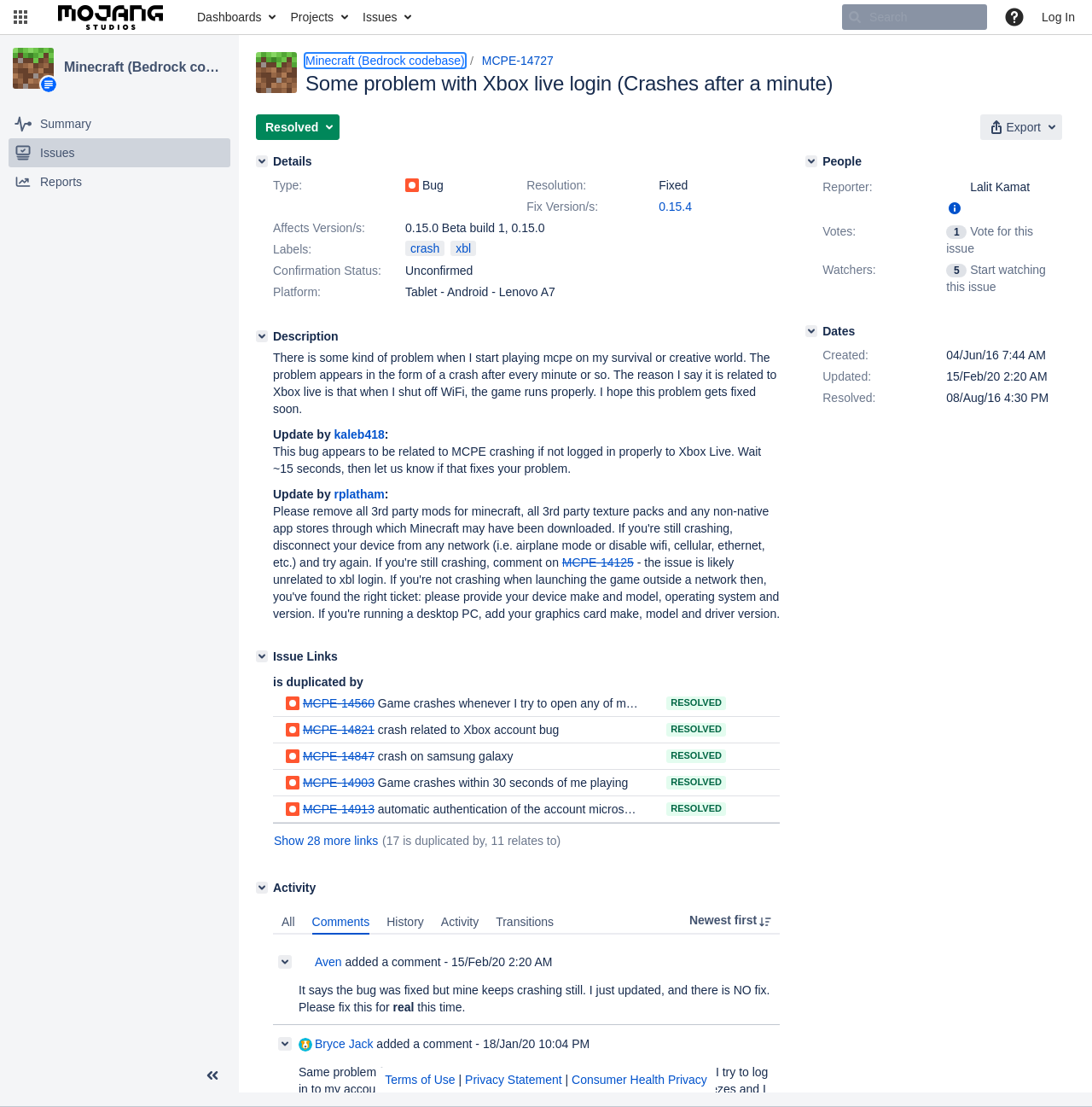Determine the bounding box coordinates for the area you should click to complete the following instruction: "Search for issues".

[0.771, 0.004, 0.904, 0.027]